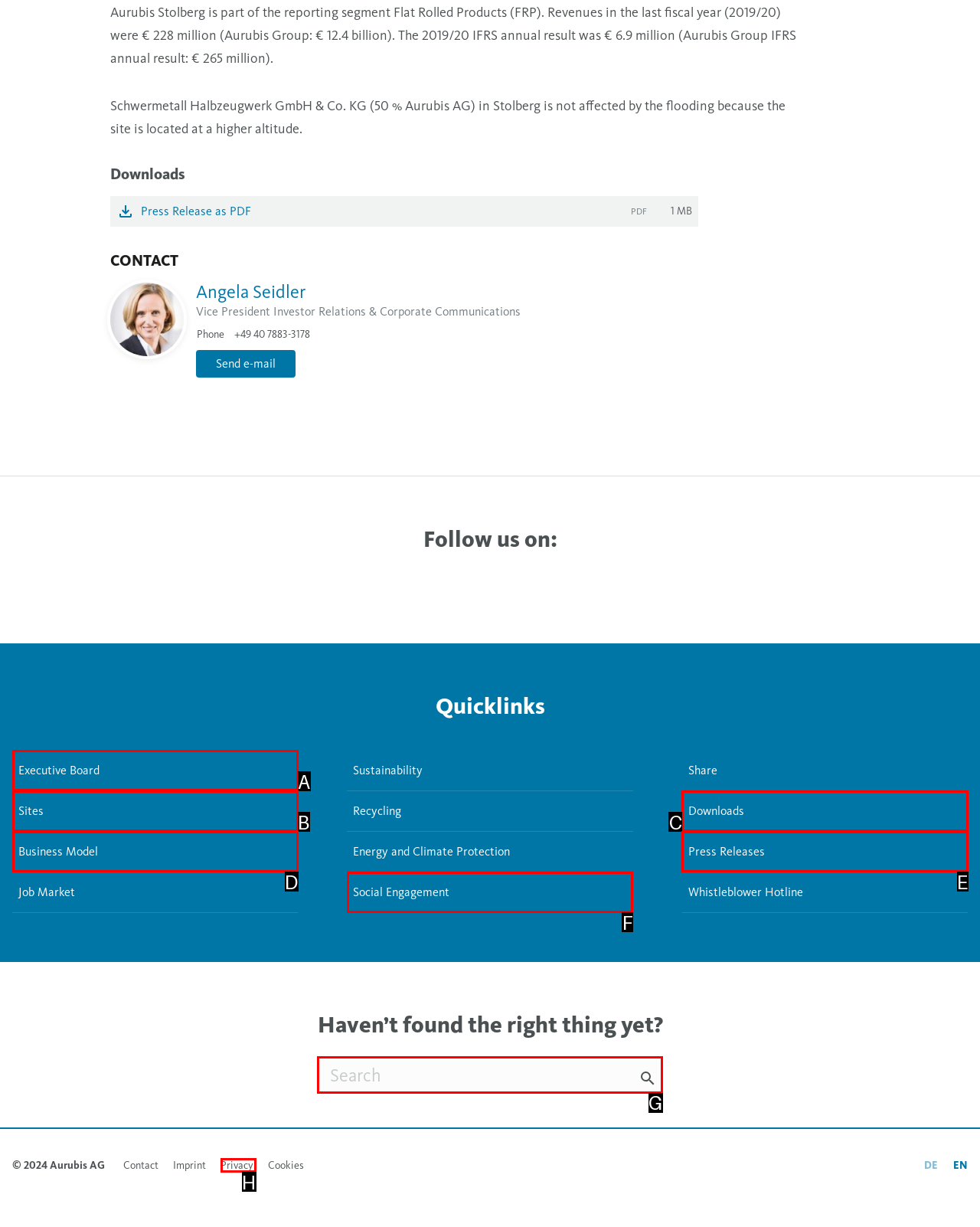Provide the letter of the HTML element that you need to click on to perform the task: Search for something.
Answer with the letter corresponding to the correct option.

G